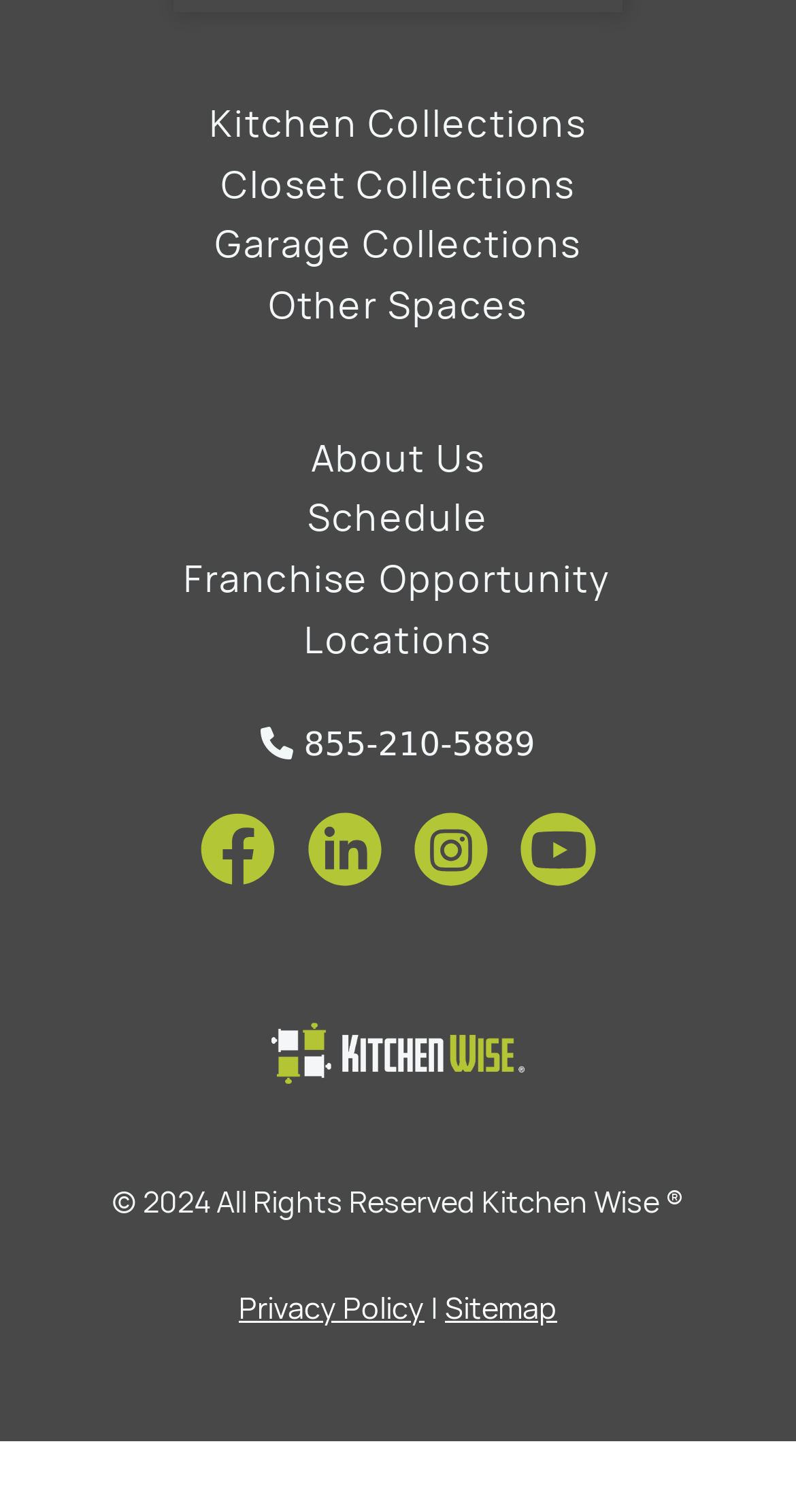Please answer the following question using a single word or phrase: 
What is the name of the company or brand?

Kitchen Wise